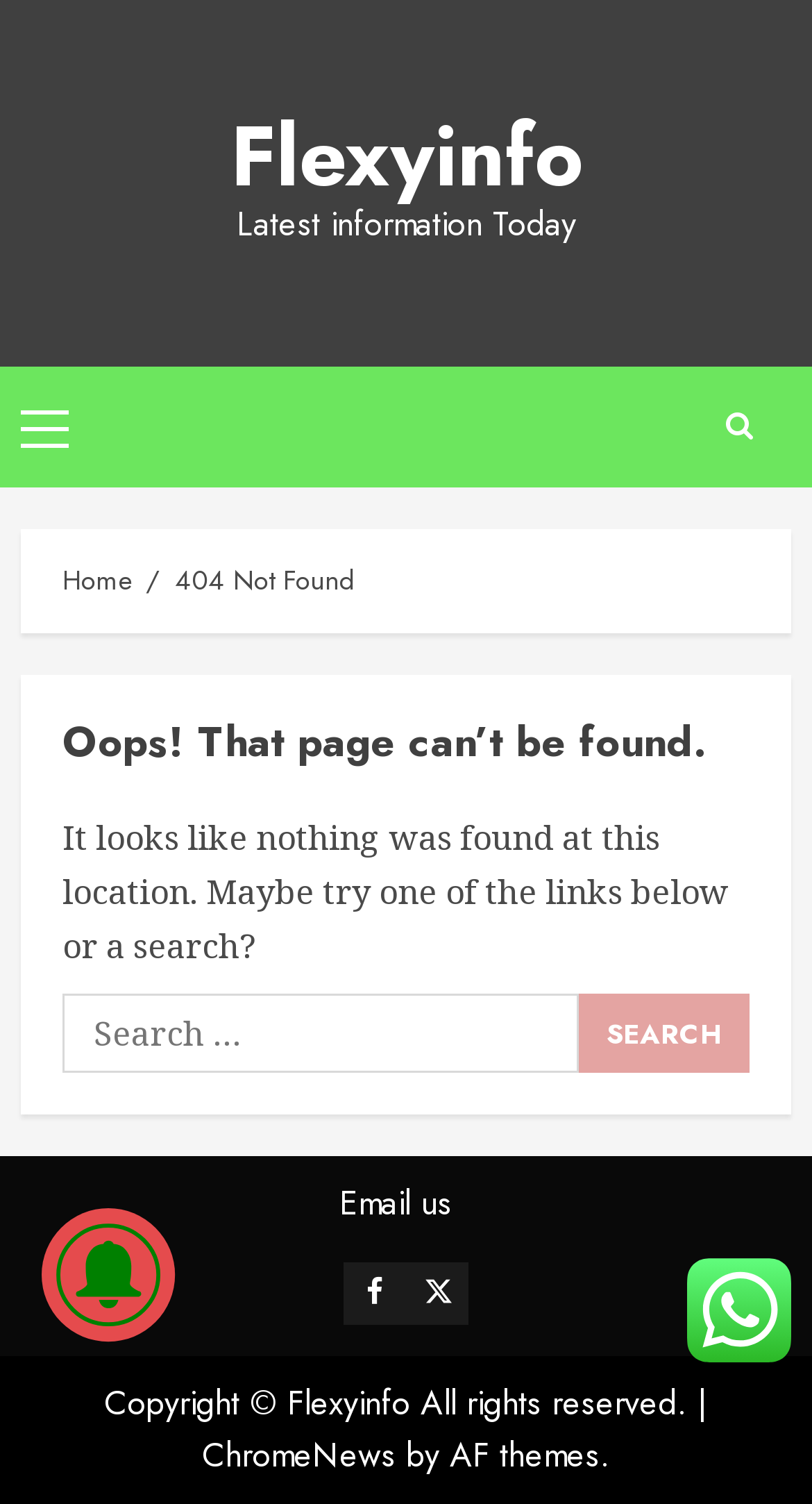What is the copyright information?
Please provide an in-depth and detailed response to the question.

The copyright information is located at the bottom of the page and states 'Copyright © Flexyinfo All rights reserved.'.